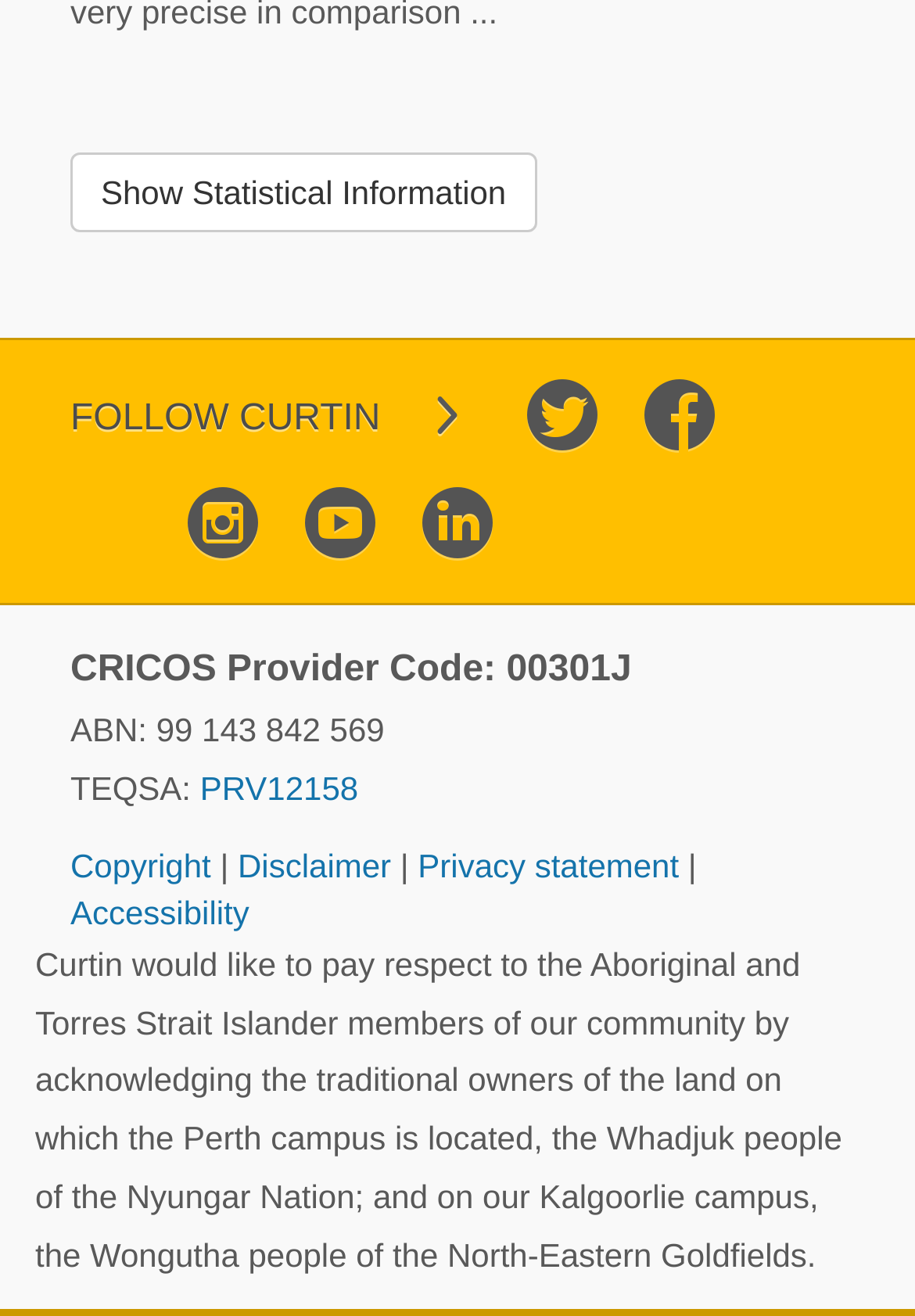Specify the bounding box coordinates of the area that needs to be clicked to achieve the following instruction: "Check accessibility".

[0.077, 0.679, 0.272, 0.707]